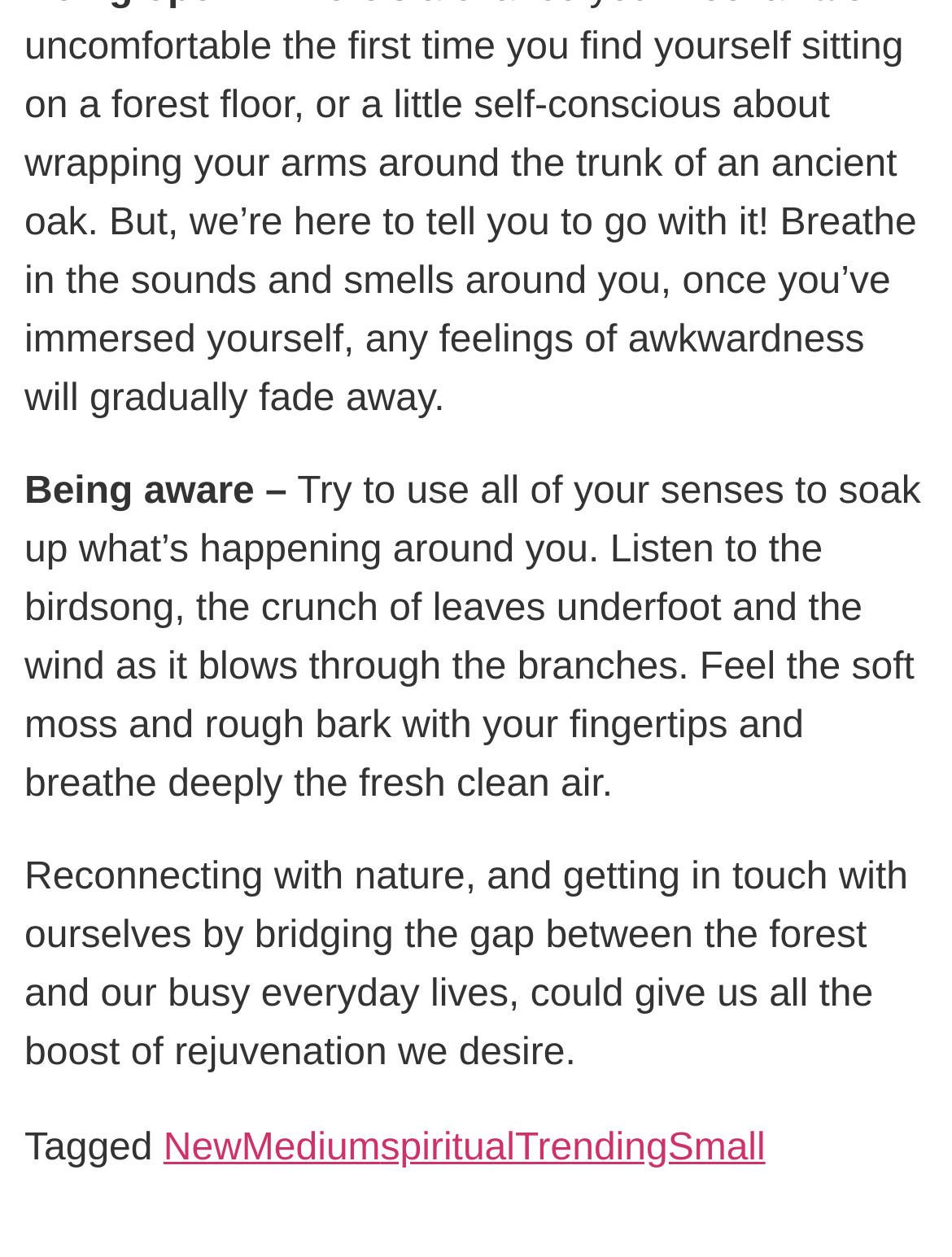What is the main topic of the text?
Using the image as a reference, give a one-word or short phrase answer.

Nature connection